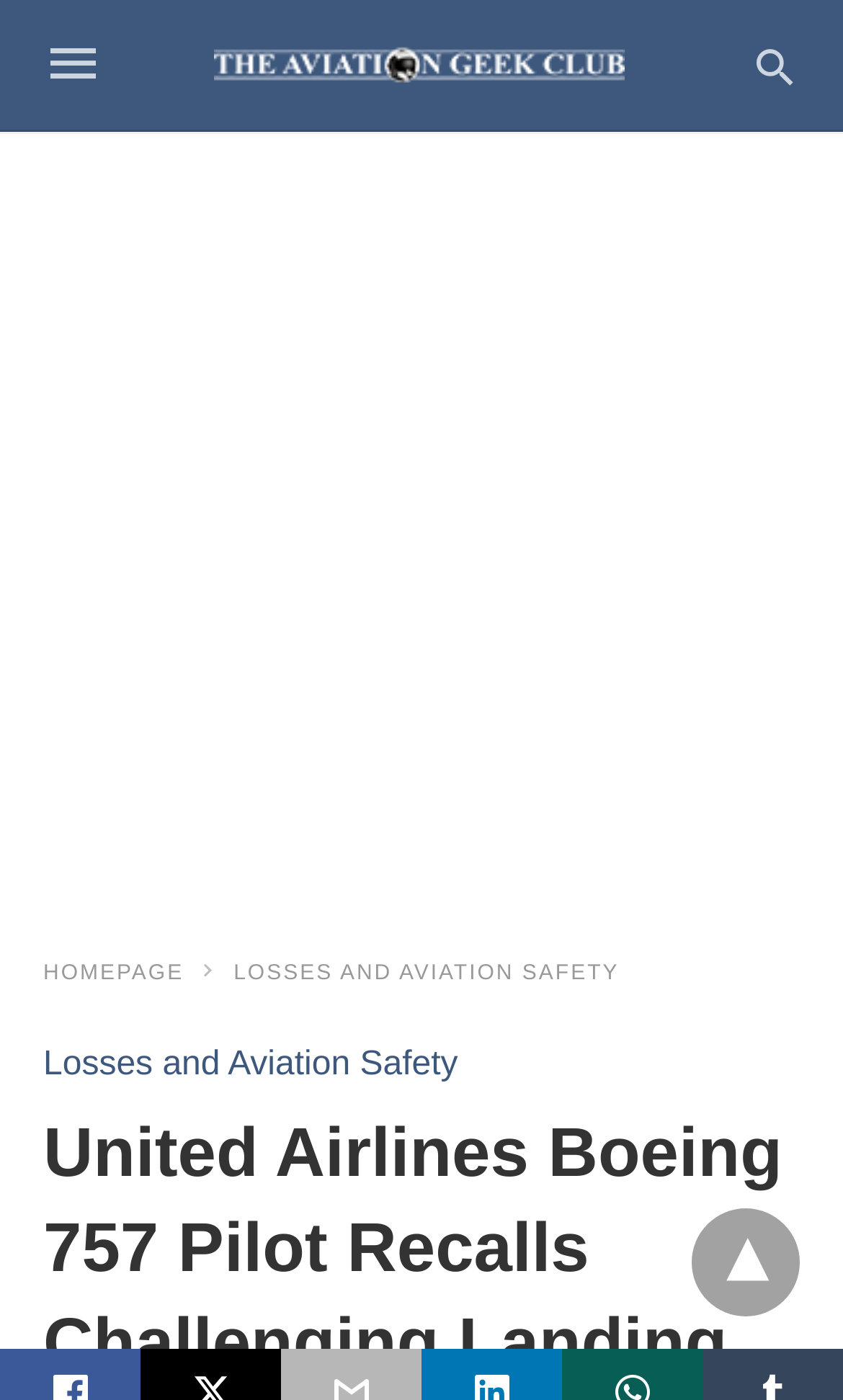What is the name of the website?
Using the visual information, reply with a single word or short phrase.

The Aviation Geek Club